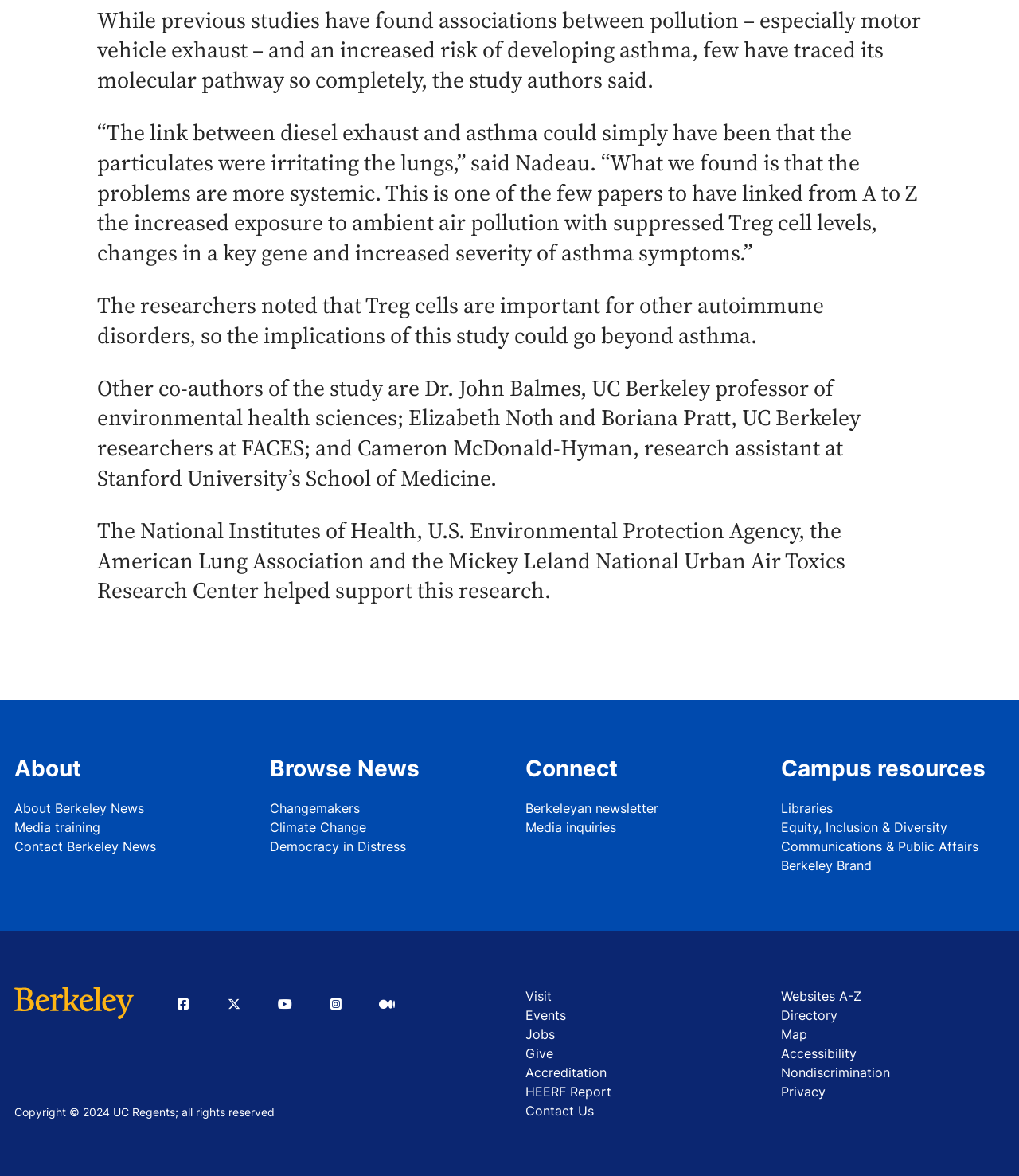Locate the bounding box coordinates of the clickable region necessary to complete the following instruction: "Visit the 'Changemakers' page". Provide the coordinates in the format of four float numbers between 0 and 1, i.e., [left, top, right, bottom].

[0.265, 0.679, 0.484, 0.695]